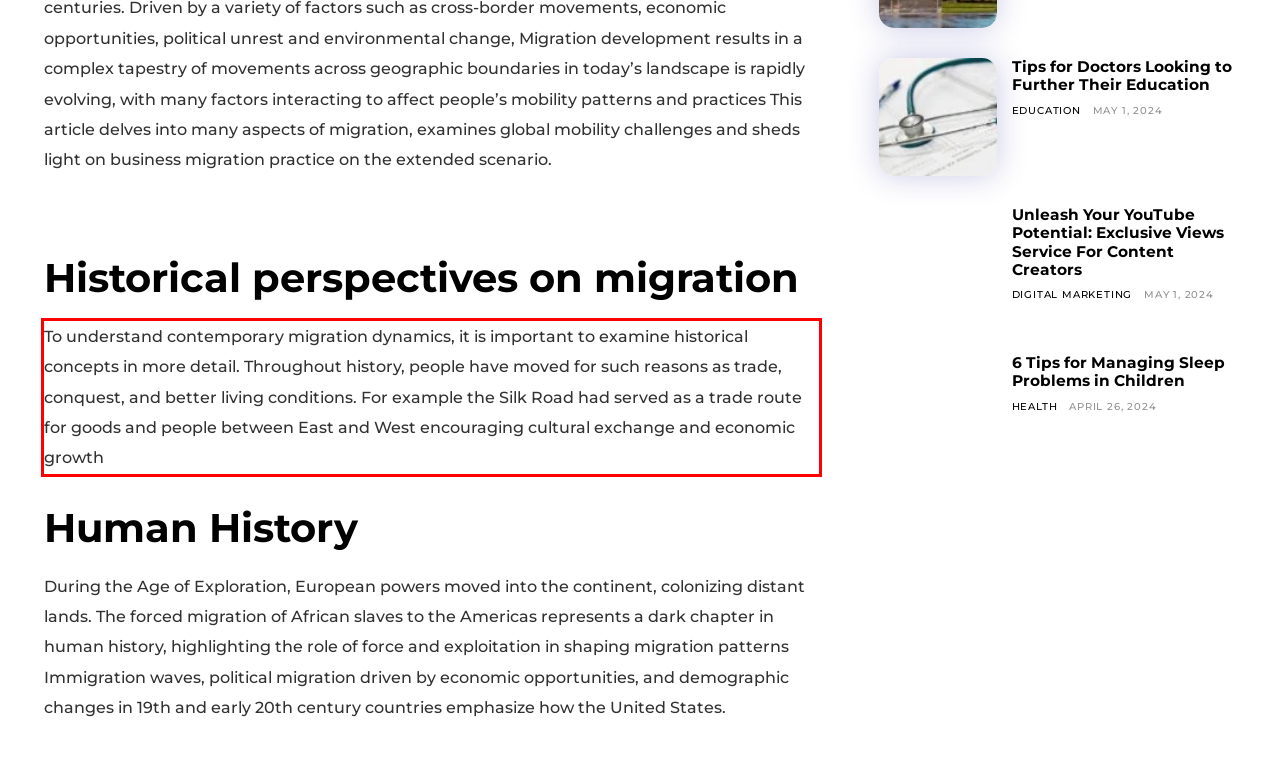Given a screenshot of a webpage containing a red bounding box, perform OCR on the text within this red bounding box and provide the text content.

To understand contemporary migration dynamics, it is important to examine historical concepts in more detail. Throughout history, people have moved for such reasons as trade, conquest, and better living conditions. For example the Silk Road had served as a trade route for goods and people between East and West encouraging cultural exchange and economic growth